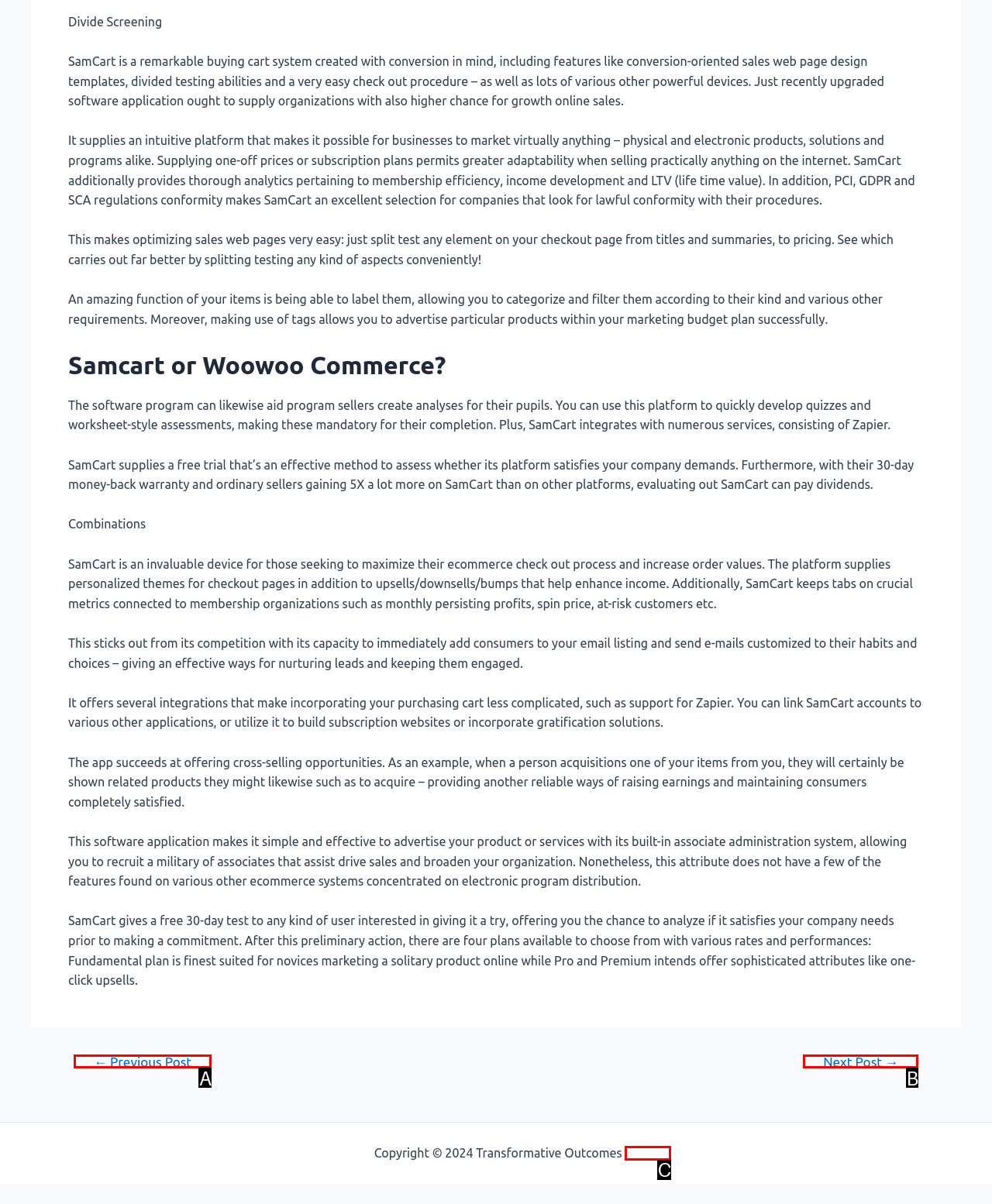Based on the description Next Post →, identify the most suitable HTML element from the options. Provide your answer as the corresponding letter.

B